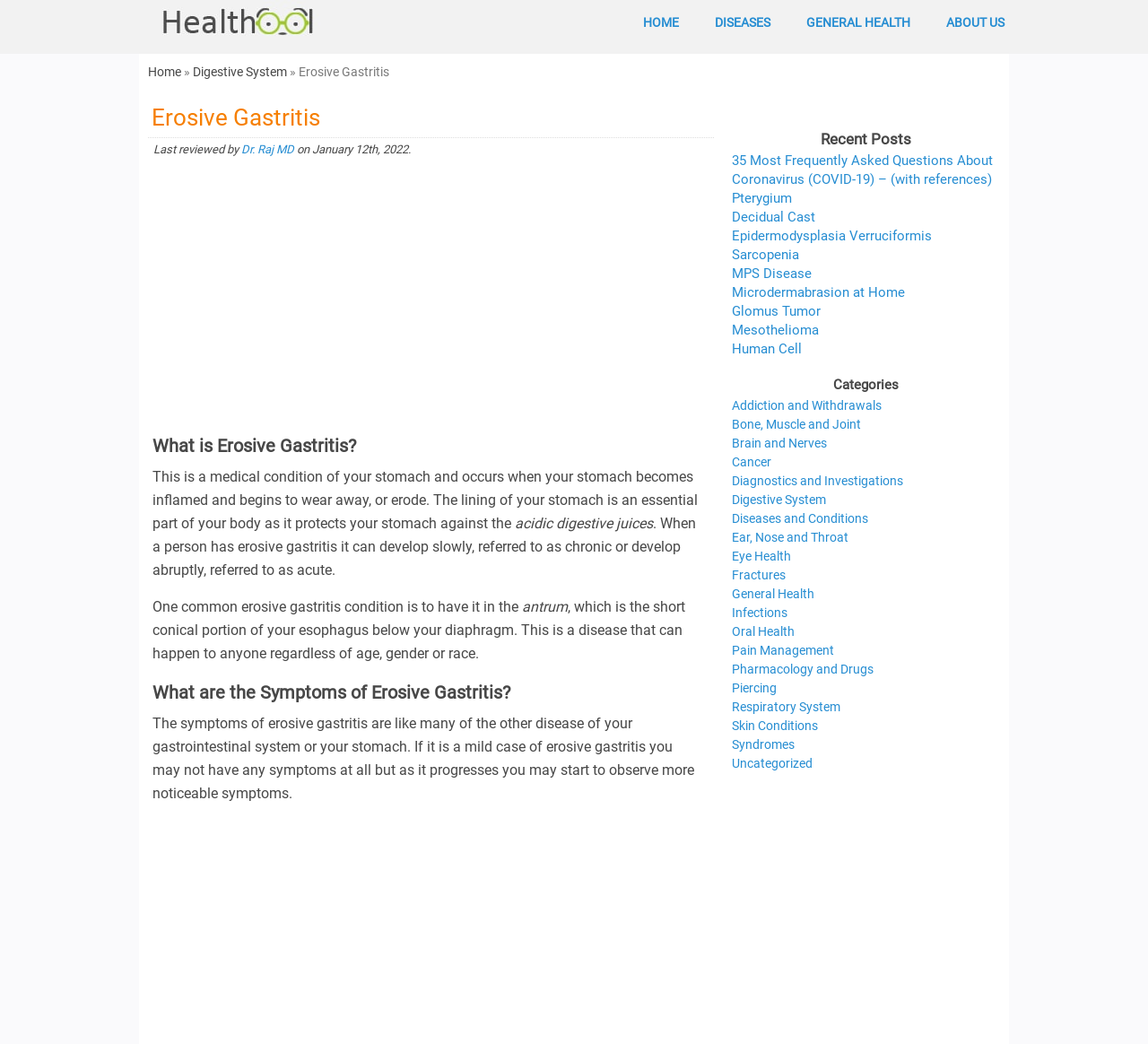Locate the bounding box coordinates of the clickable area needed to fulfill the instruction: "Click the 'More actions' button".

None